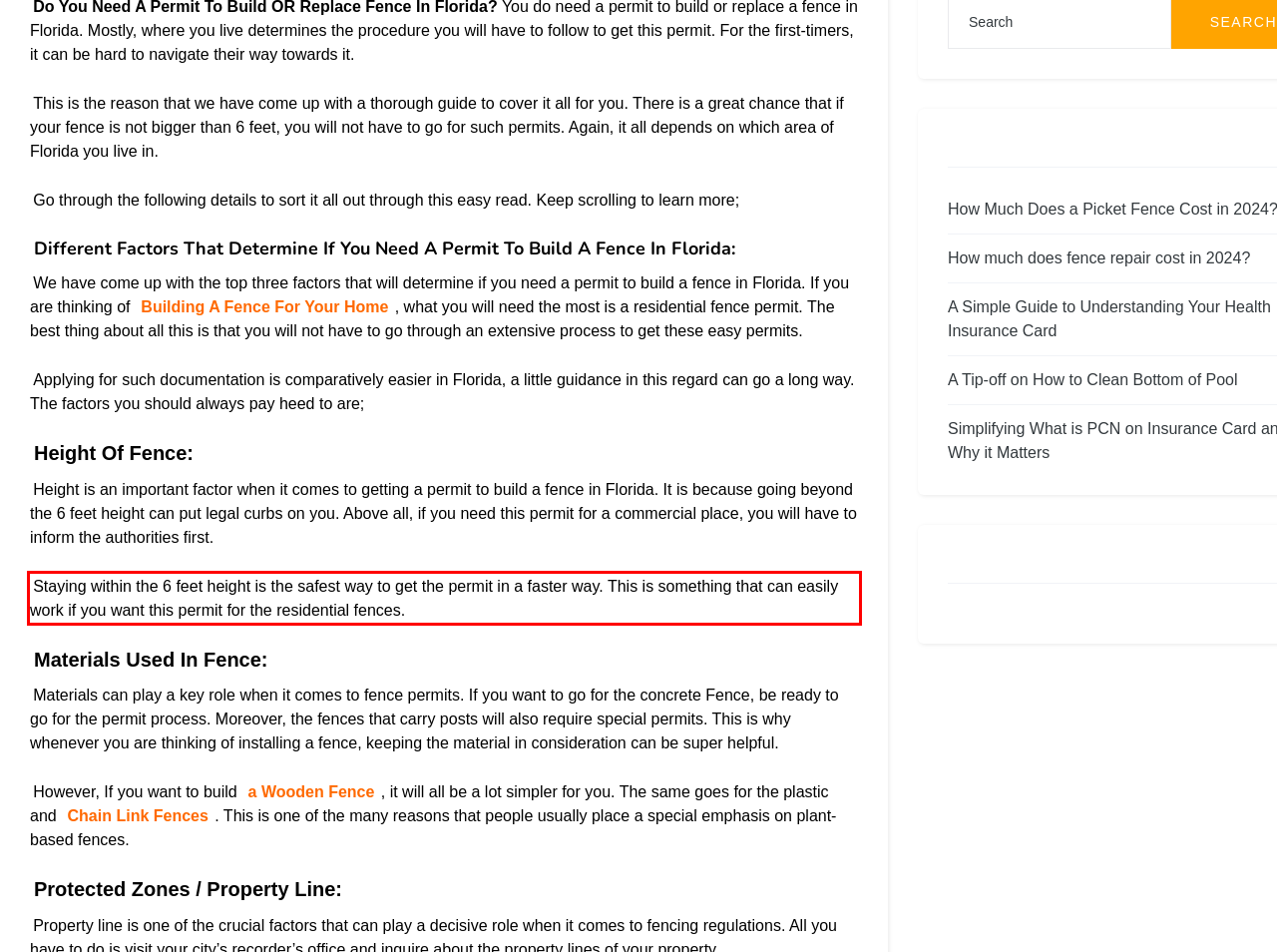From the given screenshot of a webpage, identify the red bounding box and extract the text content within it.

Staying within the 6 feet height is the safest way to get the permit in a faster way. This is something that can easily work if you want this permit for the residential fences.